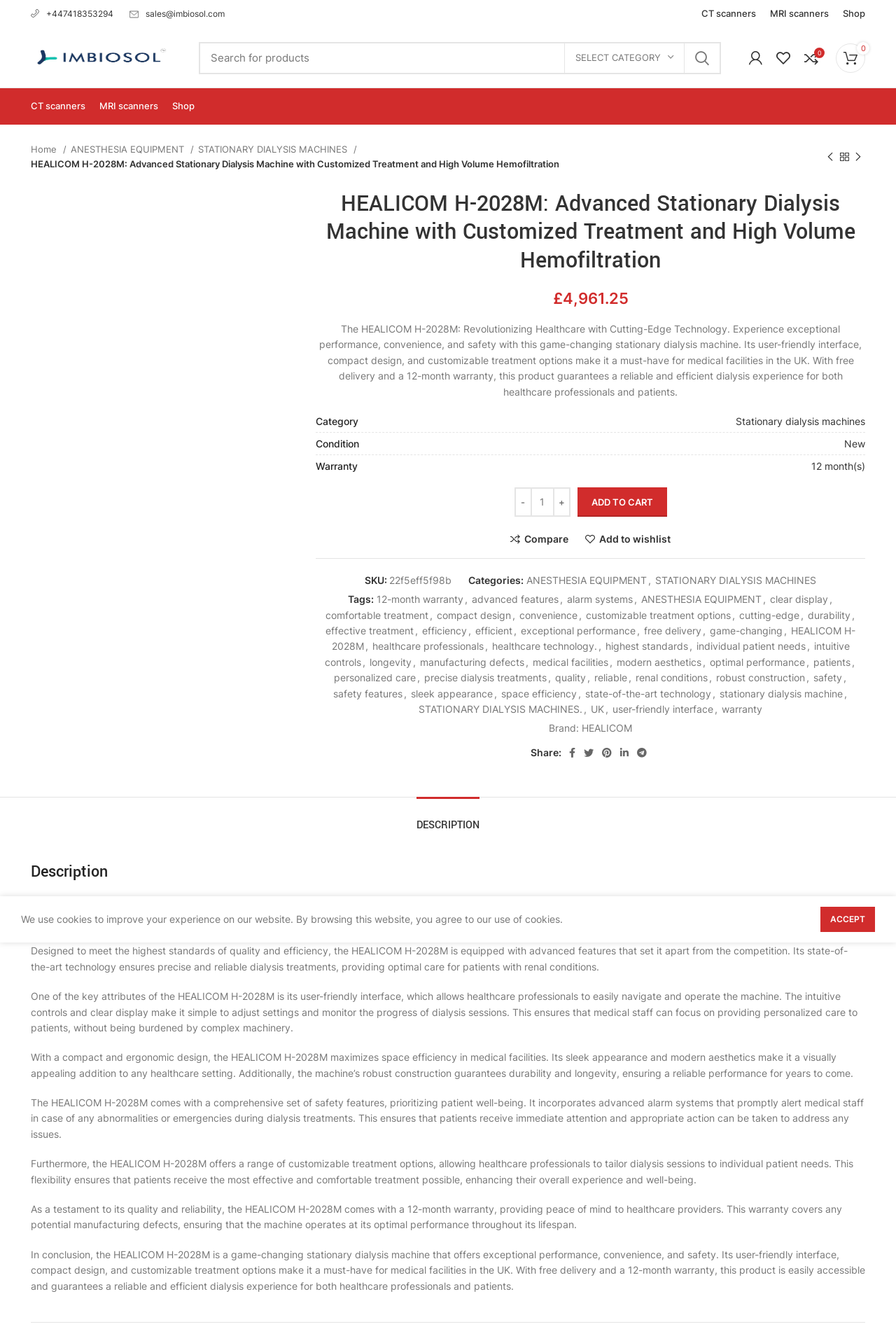Produce an elaborate caption capturing the essence of the webpage.

This webpage is about a product called HEALICOM H-2028M, an advanced stationary dialysis machine with customized treatment and high volume hemofiltration. At the top, there is a navigation menu with links to CT scanners, MRI scanners, and Shop. Below the navigation menu, there is a search bar with a dropdown menu to select a category. 

On the left side, there is a phone icon with a phone number and an email icon with an email address. Below these icons, there is a breadcrumb navigation showing the product's category hierarchy, including Home, ANESTHESIA EQUIPMENT, and STATIONARY DIALYSIS MACHINES.

The main content of the webpage is about the product, with a heading that matches the product name. There is a figure with an image of the product, and below it, there is a description of the product, highlighting its features, such as user-friendly interface, compact design, and customizable treatment options. 

On the right side, there is a table with product details, including category, condition, and warranty. Below the table, there are buttons to add the product to the cart, compare it with other products, and add it to the wishlist. 

At the bottom, there are additional product details, including SKU, categories, and tags. The tags include 12-month warranty, advanced features, alarm systems, and more.